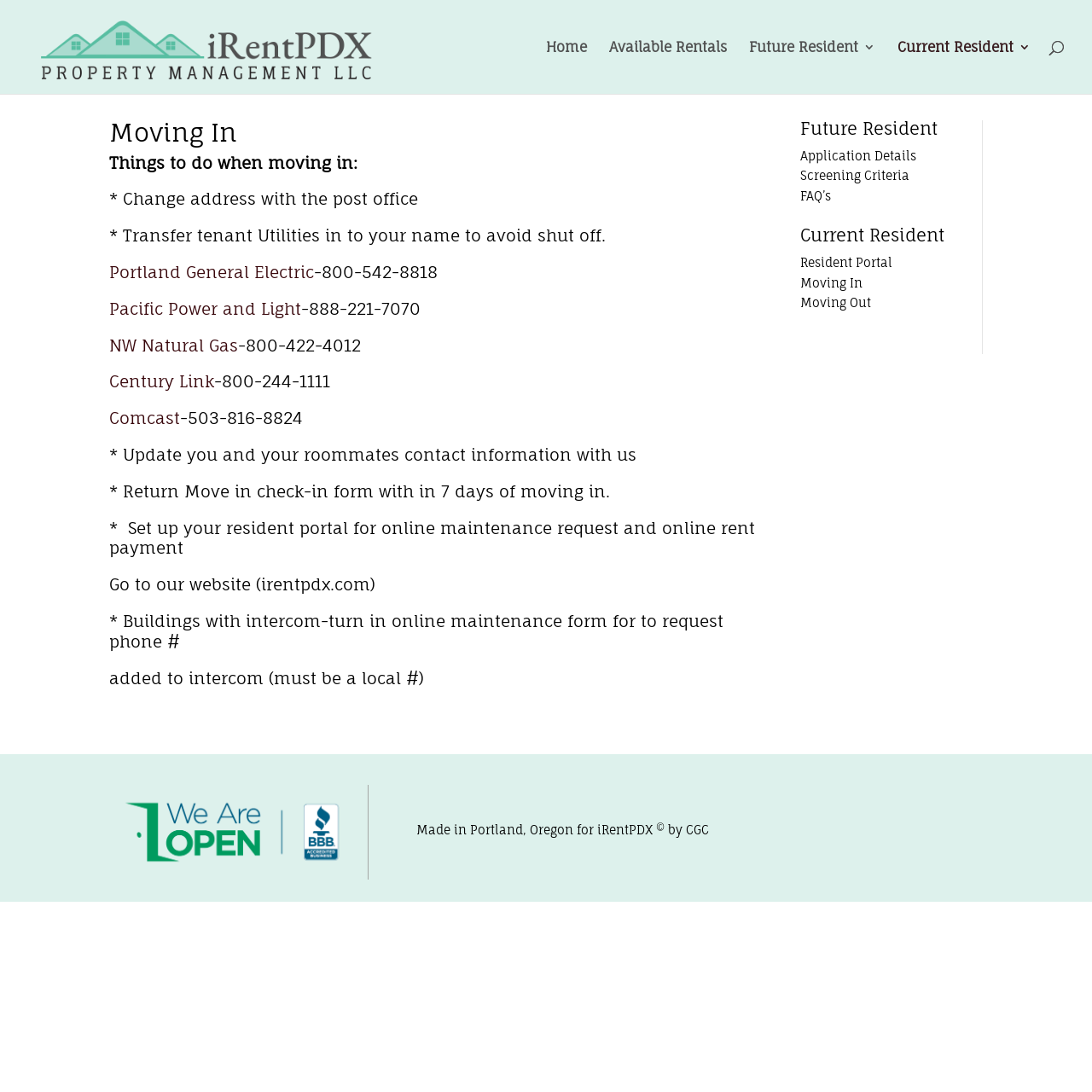Specify the bounding box coordinates of the element's region that should be clicked to achieve the following instruction: "Learn about Moving In procedures". The bounding box coordinates consist of four float numbers between 0 and 1, in the format [left, top, right, bottom].

[0.1, 0.11, 0.712, 0.14]